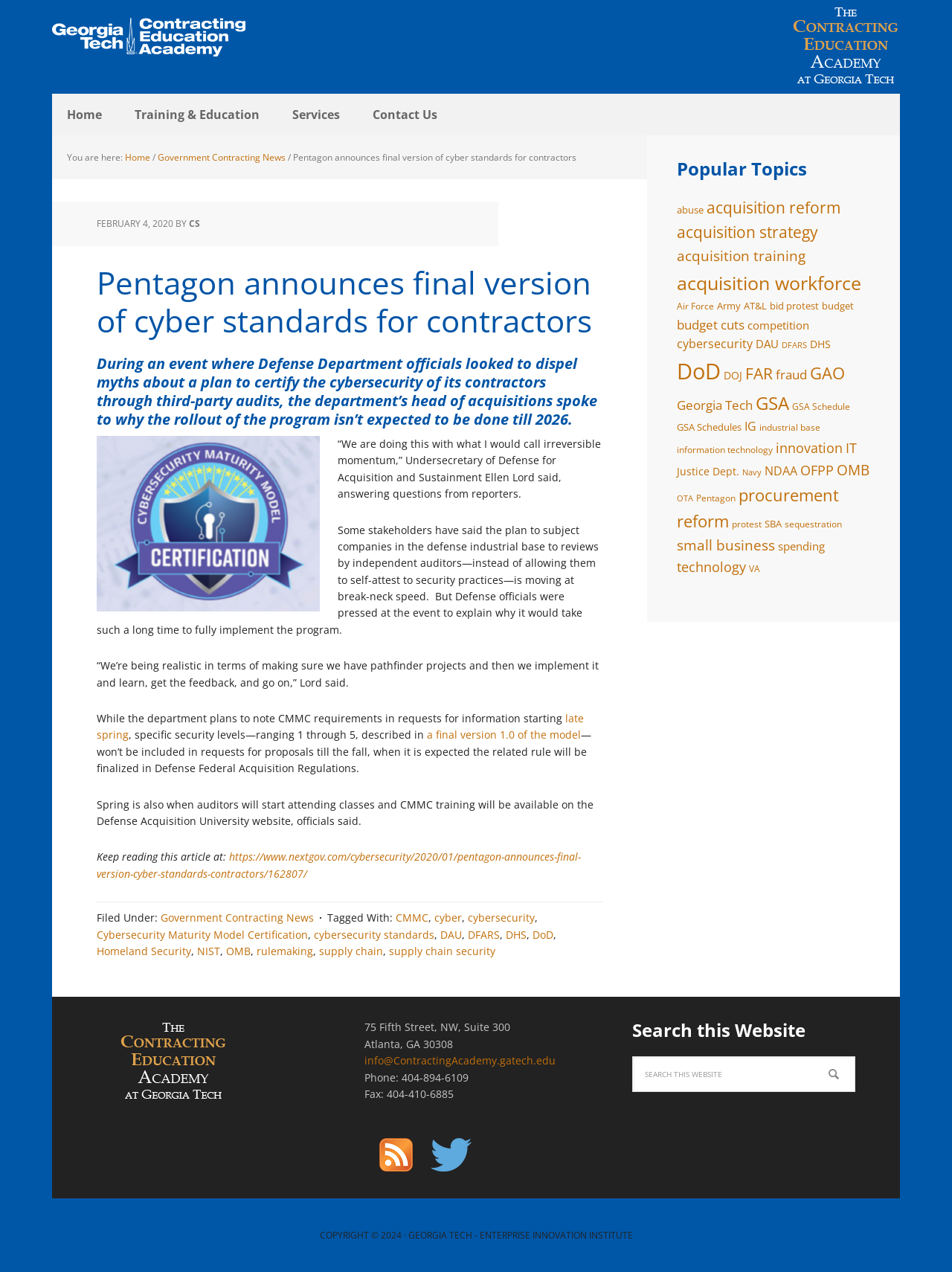Give a concise answer using one word or a phrase to the following question:
What is the name of the academy?

The Contracting Education Academy